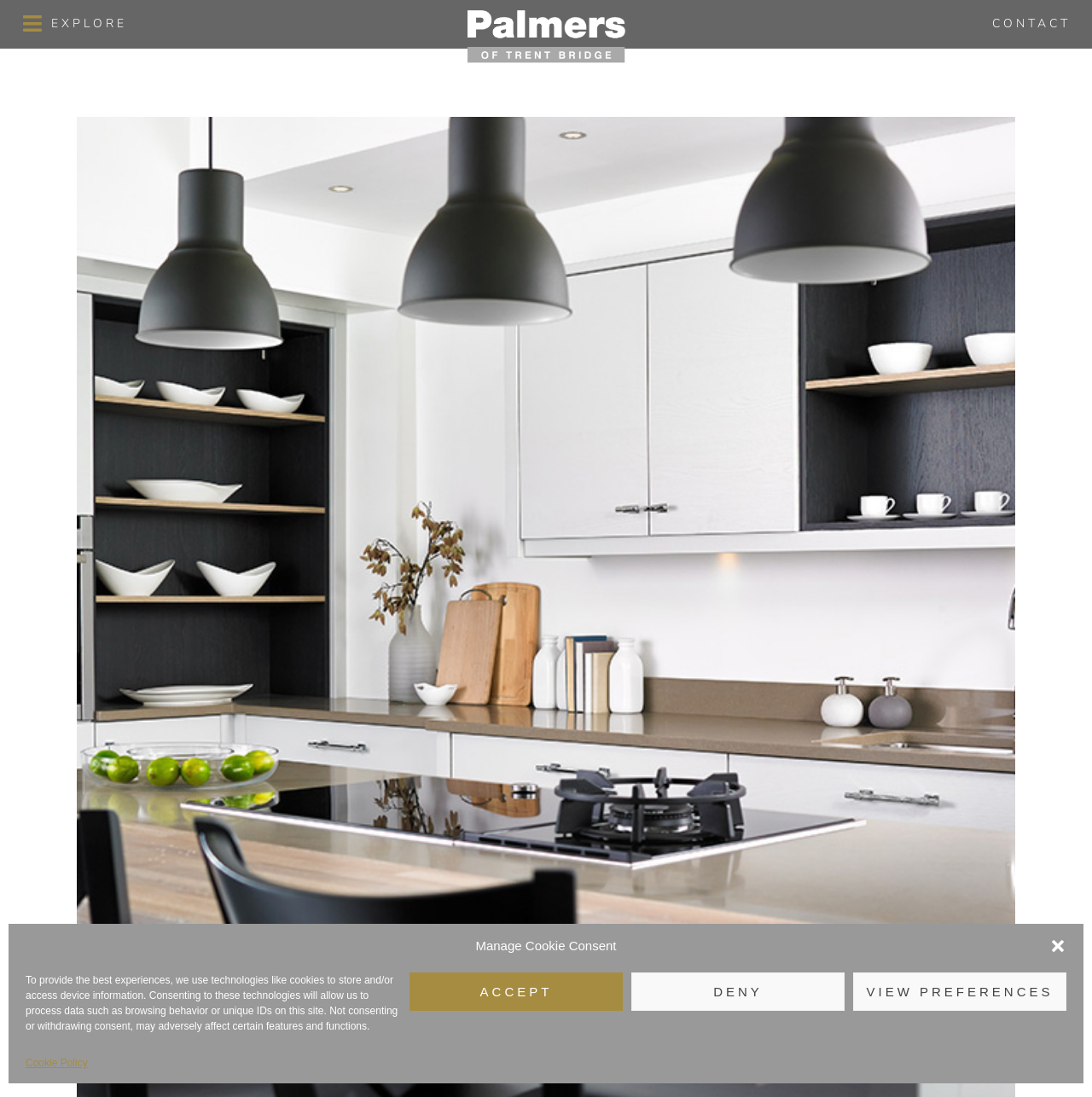Please respond to the question with a concise word or phrase:
How many buttons are in the cookie consent dialog?

4